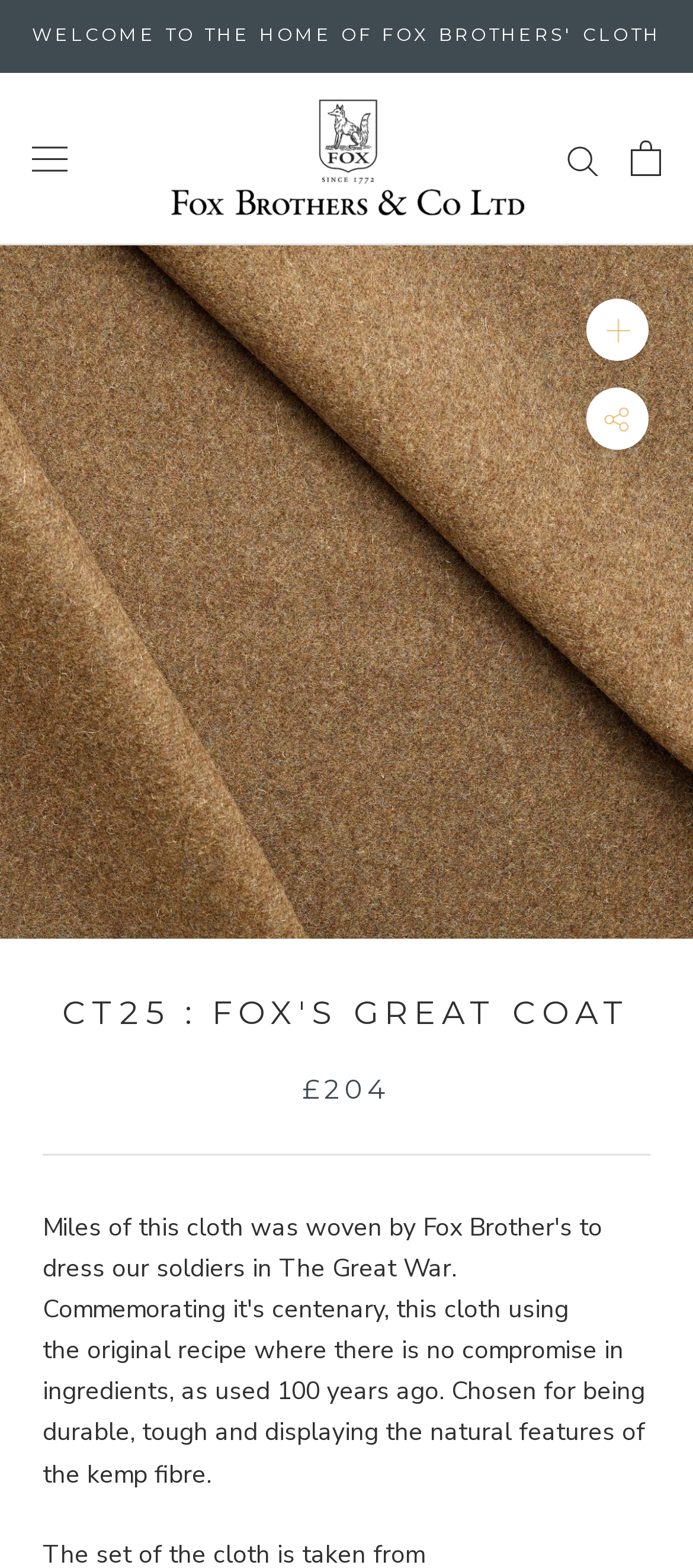Provide your answer to the question using just one word or phrase: What is the price of the cloth?

£204